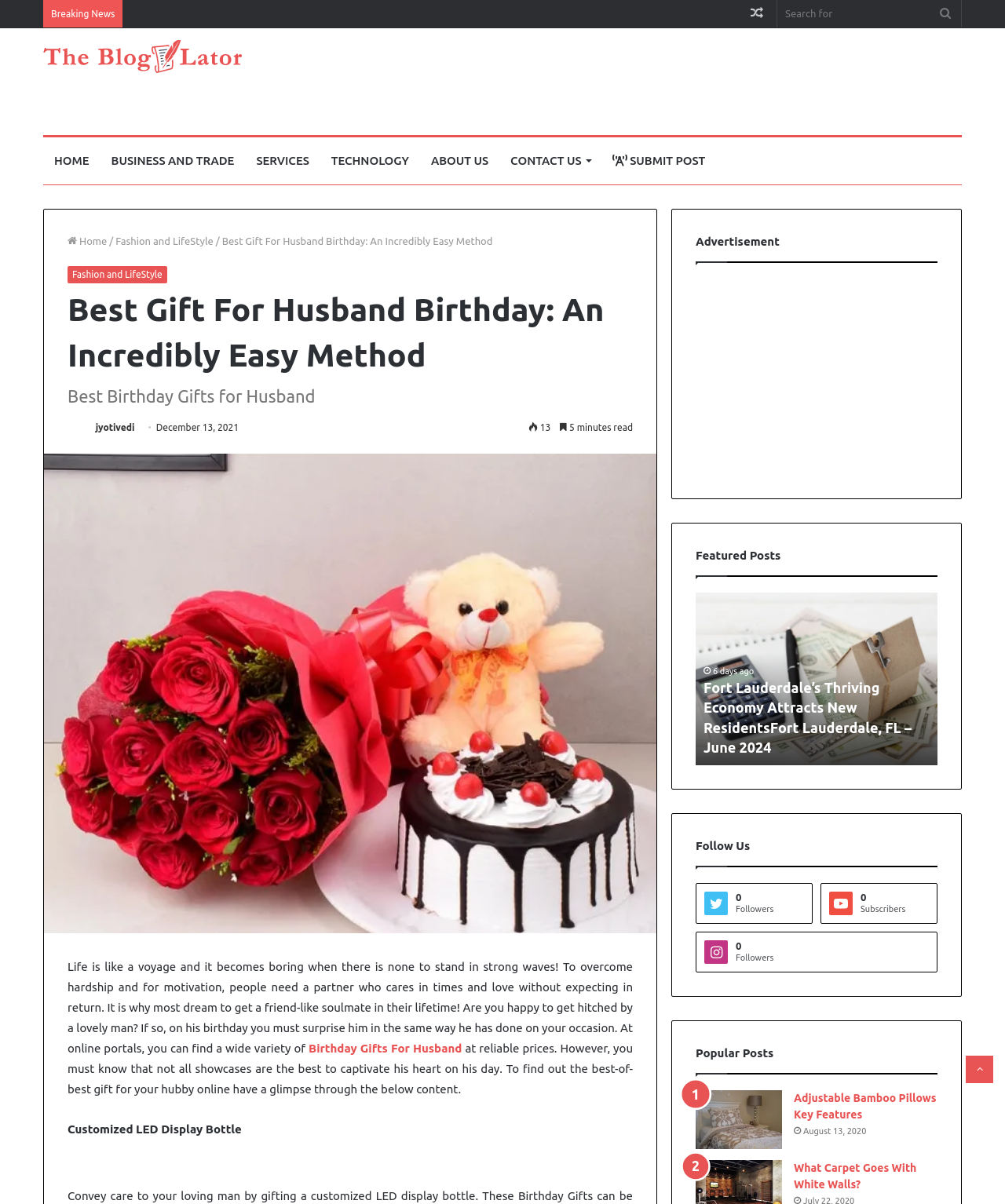What is the first gift idea mentioned in the blog post?
Based on the image, give a concise answer in the form of a single word or short phrase.

Customized LED Display Bottle